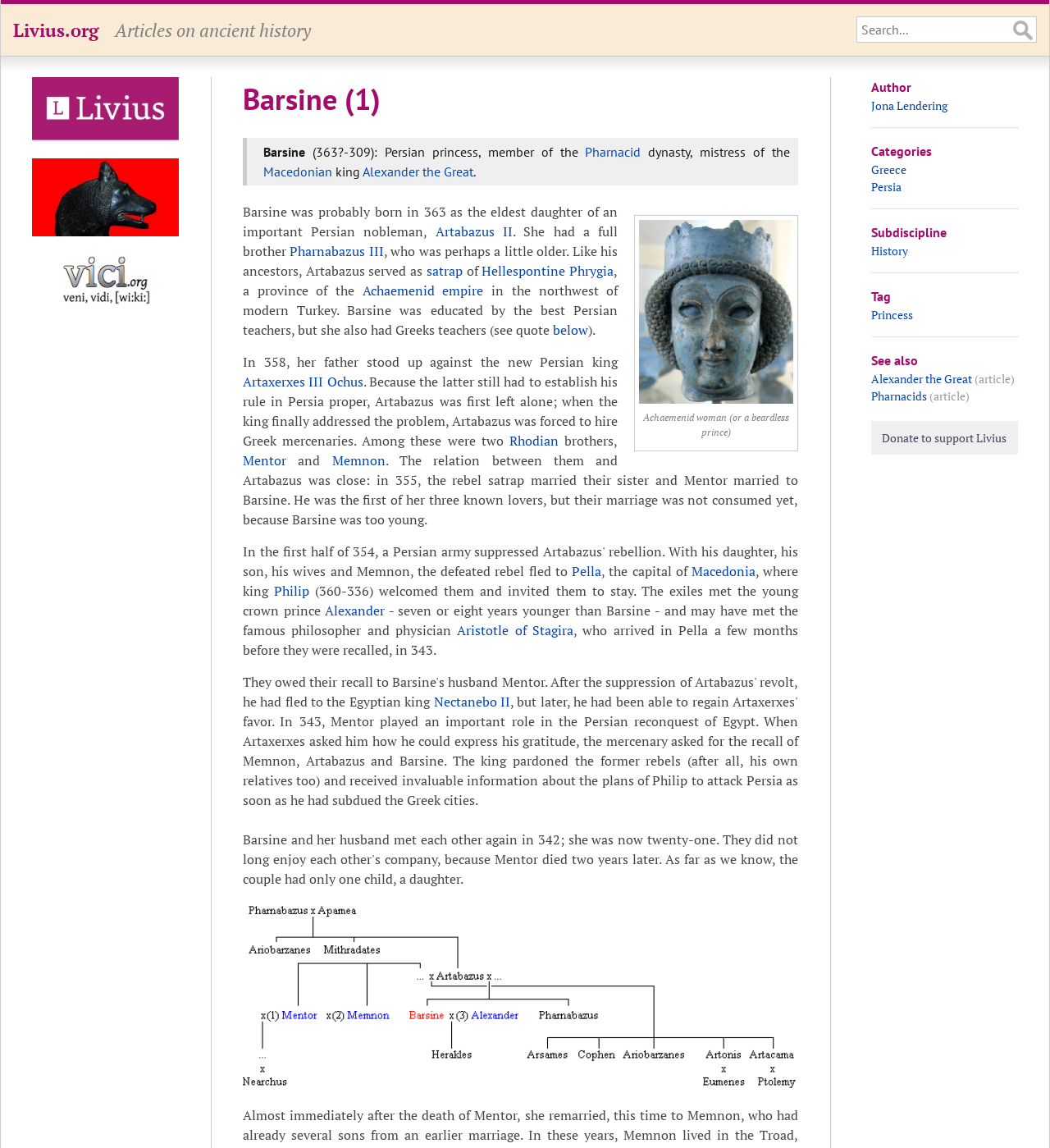Who was the famous philosopher and physician that Barsine may have met in Pella?
Please provide a detailed answer to the question.

According to the webpage, Barsine may have met the famous philosopher and physician Aristotle of Stagira in Pella, where king Philip welcomed them and invited them to stay.